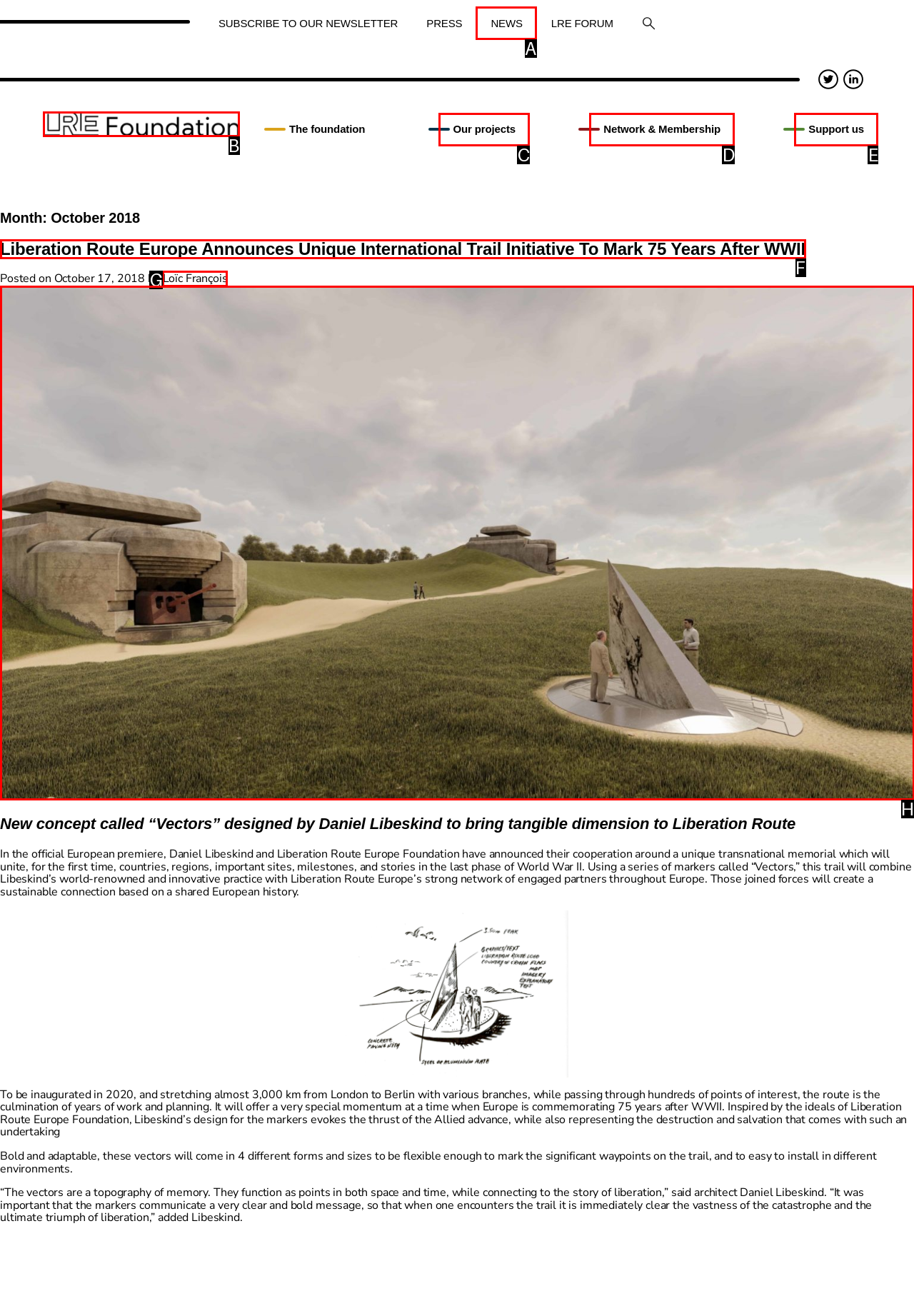Which option should you click on to fulfill this task: Read the news? Answer with the letter of the correct choice.

A